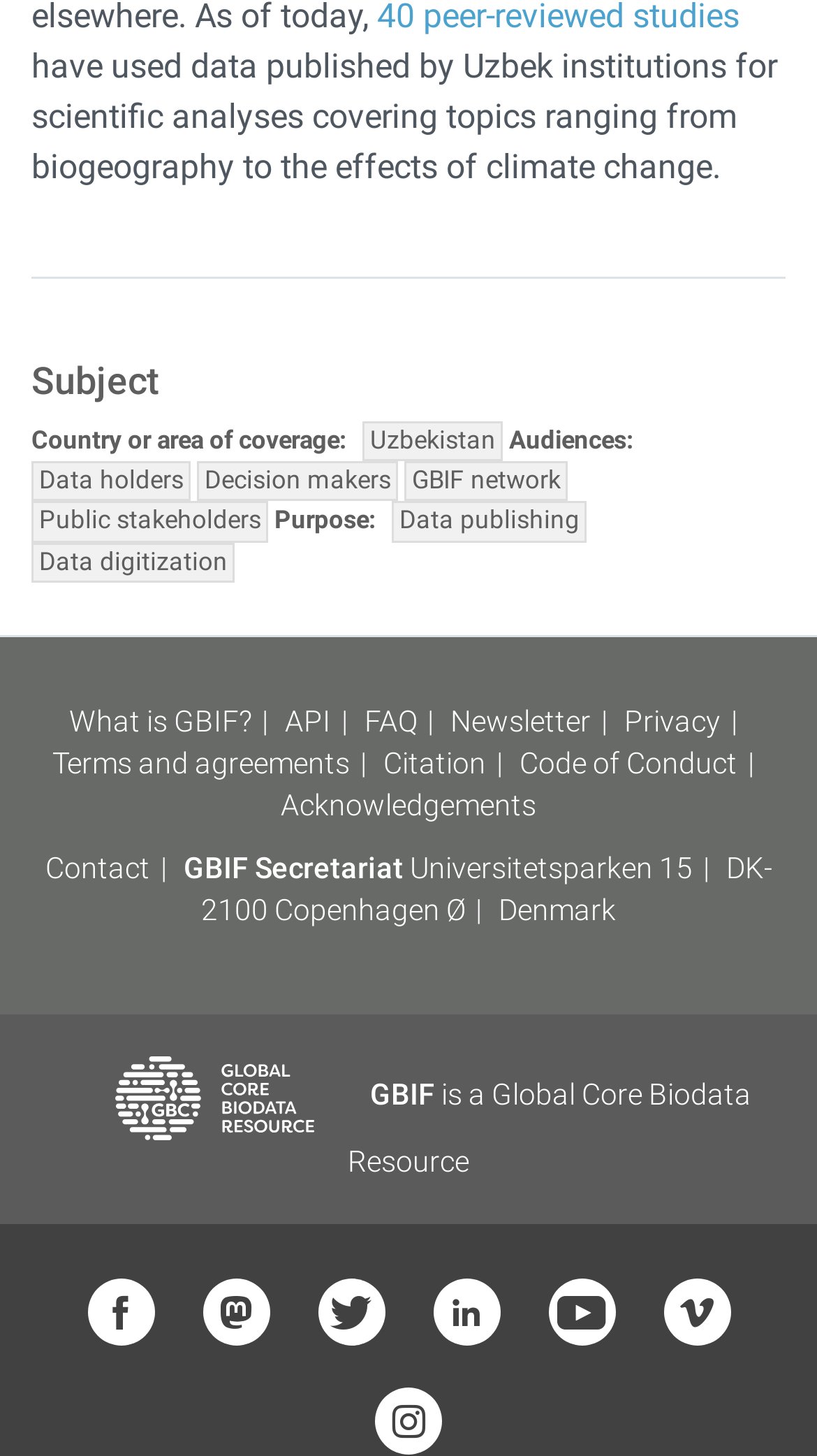Identify the bounding box coordinates for the UI element described as follows: "Code of Conduct". Ensure the coordinates are four float numbers between 0 and 1, formatted as [left, top, right, bottom].

[0.636, 0.512, 0.936, 0.535]